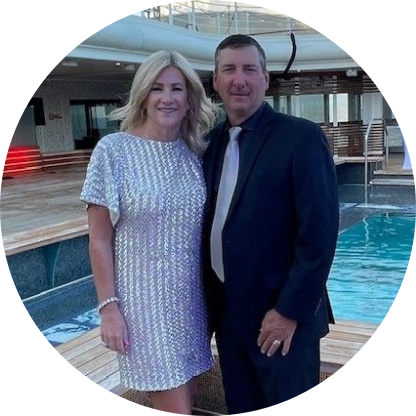What is the atmosphere of the setting?
Using the image as a reference, answer the question in detail.

The contemporary setting, highlighted by sophisticated wooden accents and soft lighting, creates a warm and inviting atmosphere, which is evident from the expressions of happiness and togetherness on the couple's faces.